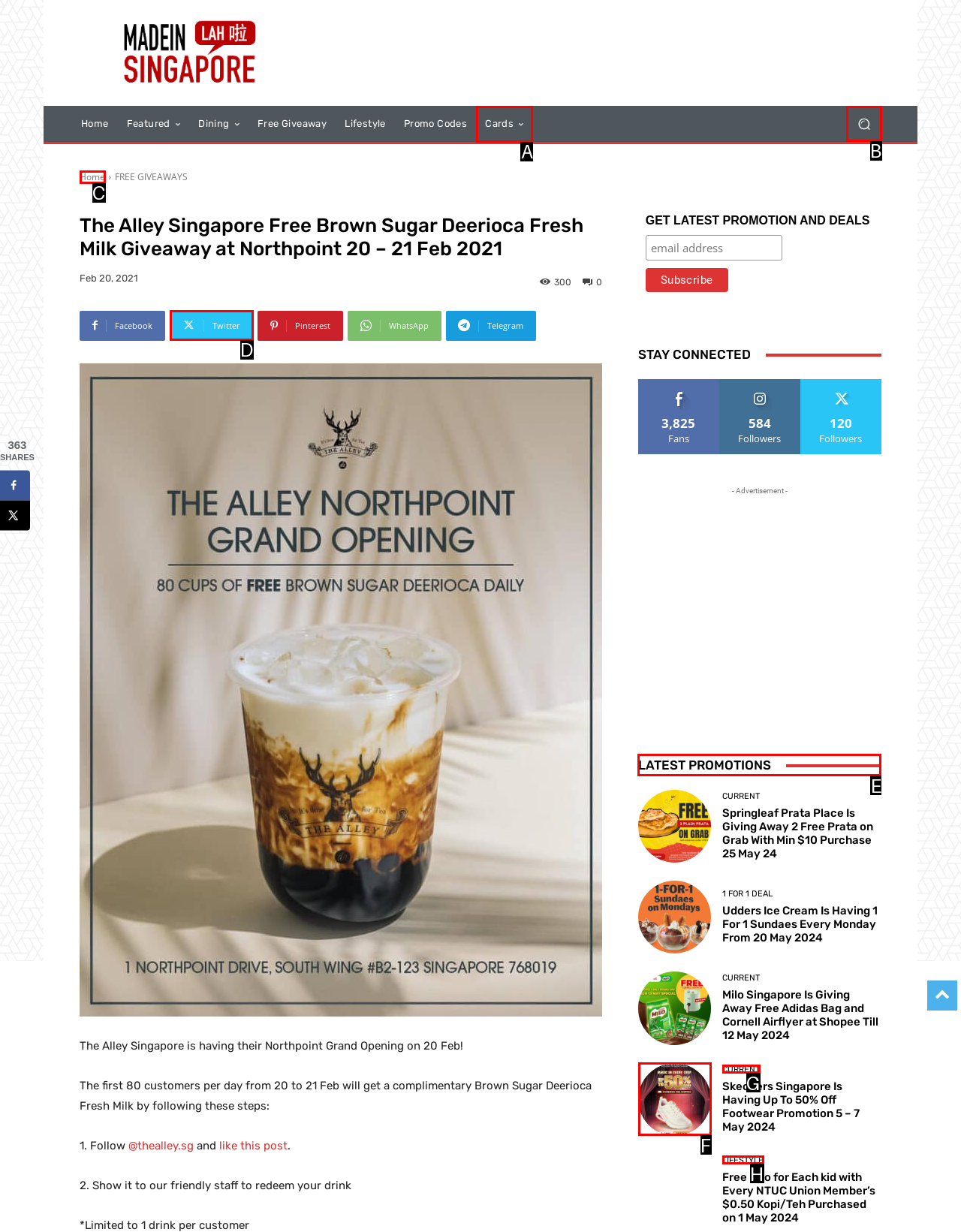Determine which element should be clicked for this task: Check out the latest promotions
Answer with the letter of the selected option.

E